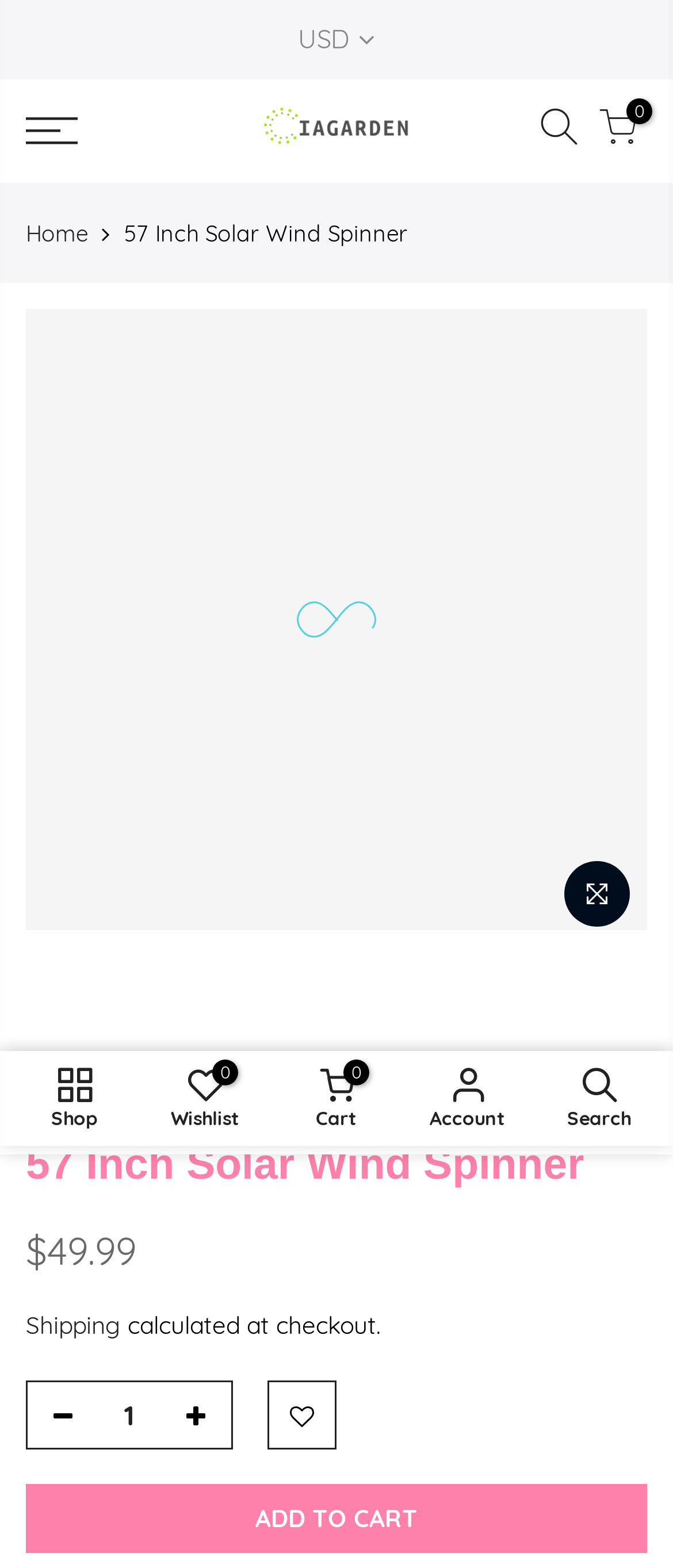Highlight the bounding box coordinates of the element that should be clicked to carry out the following instruction: "View shipping details". The coordinates must be given as four float numbers ranging from 0 to 1, i.e., [left, top, right, bottom].

[0.038, 0.835, 0.179, 0.855]